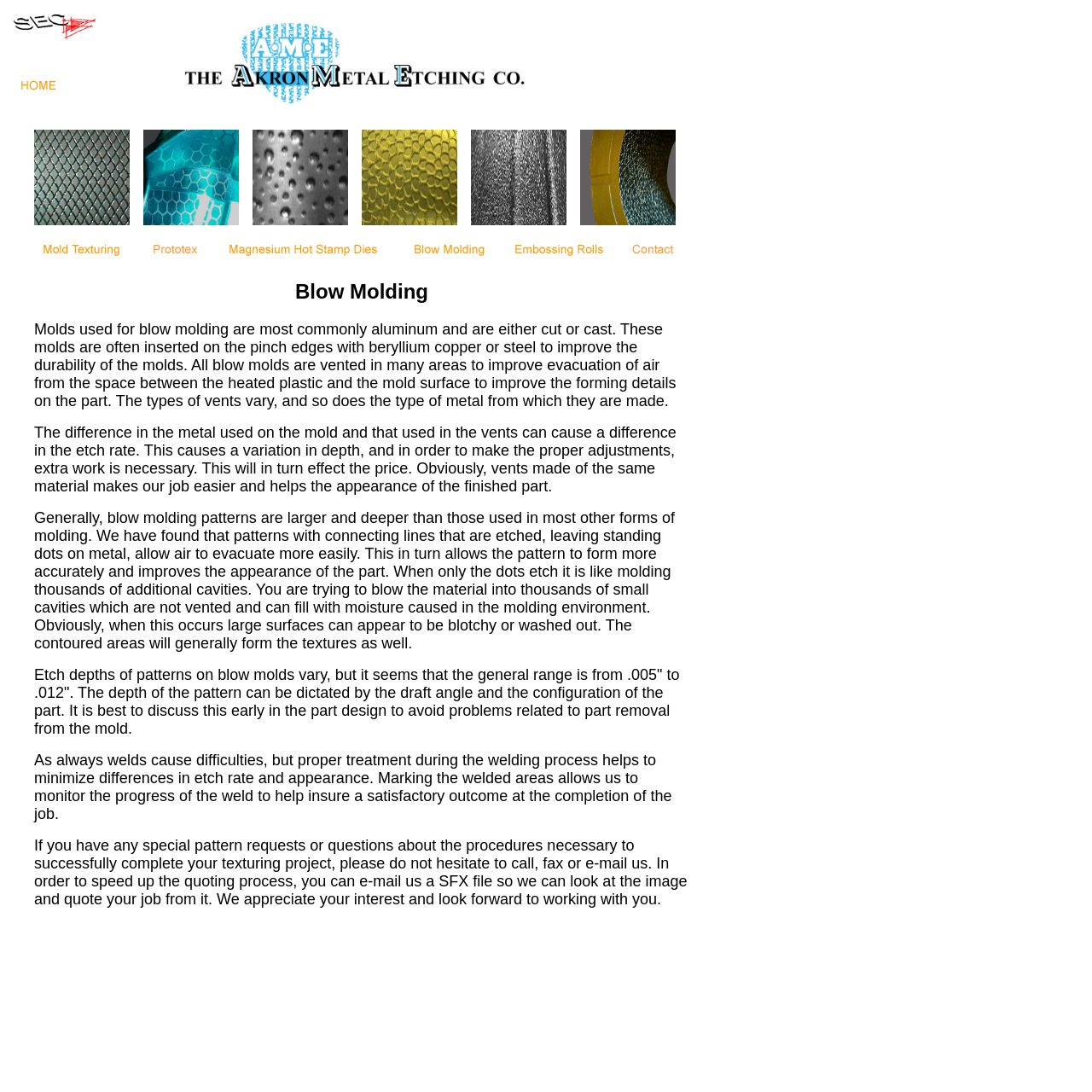Please examine the image and answer the question with a detailed explanation:
How can welds affect the etch rate and appearance?

According to the text, welds can cause difficulties in the etch rate and appearance of the finished part. However, proper treatment during the welding process can help to minimize these differences.